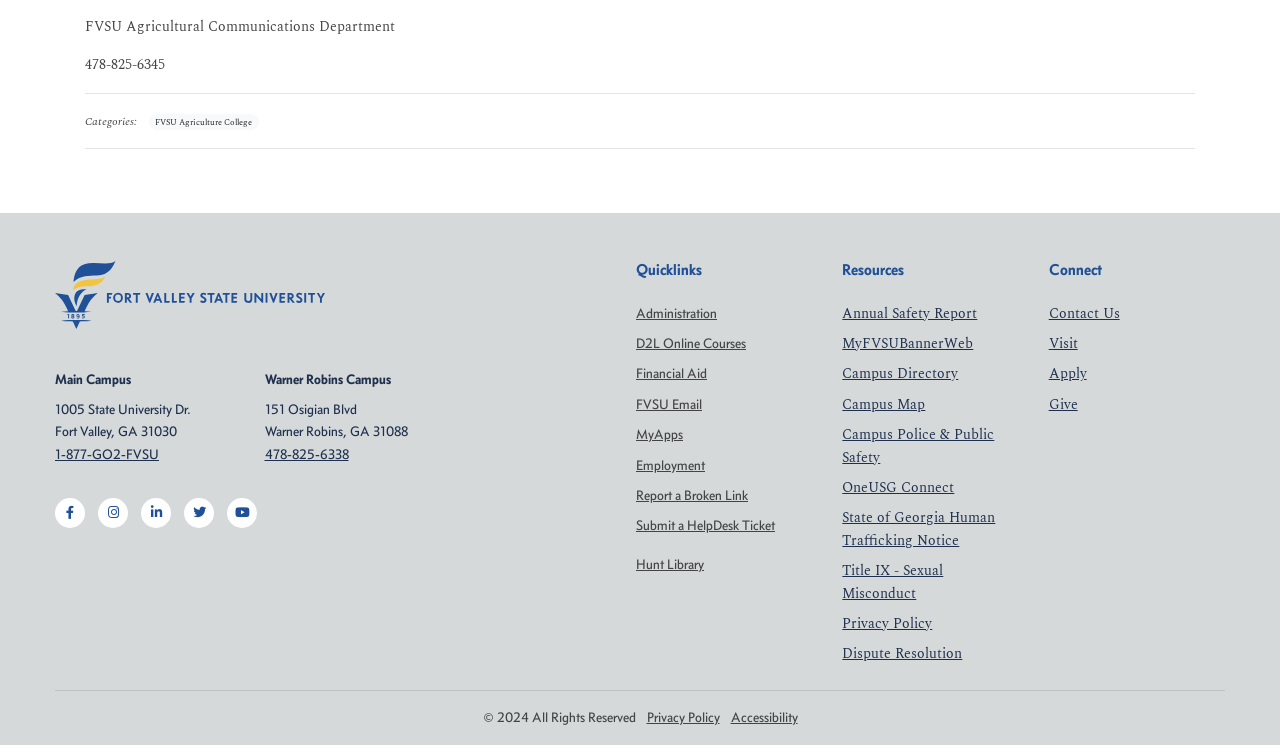Please identify the coordinates of the bounding box that should be clicked to fulfill this instruction: "Call the main campus".

[0.043, 0.538, 0.149, 0.561]